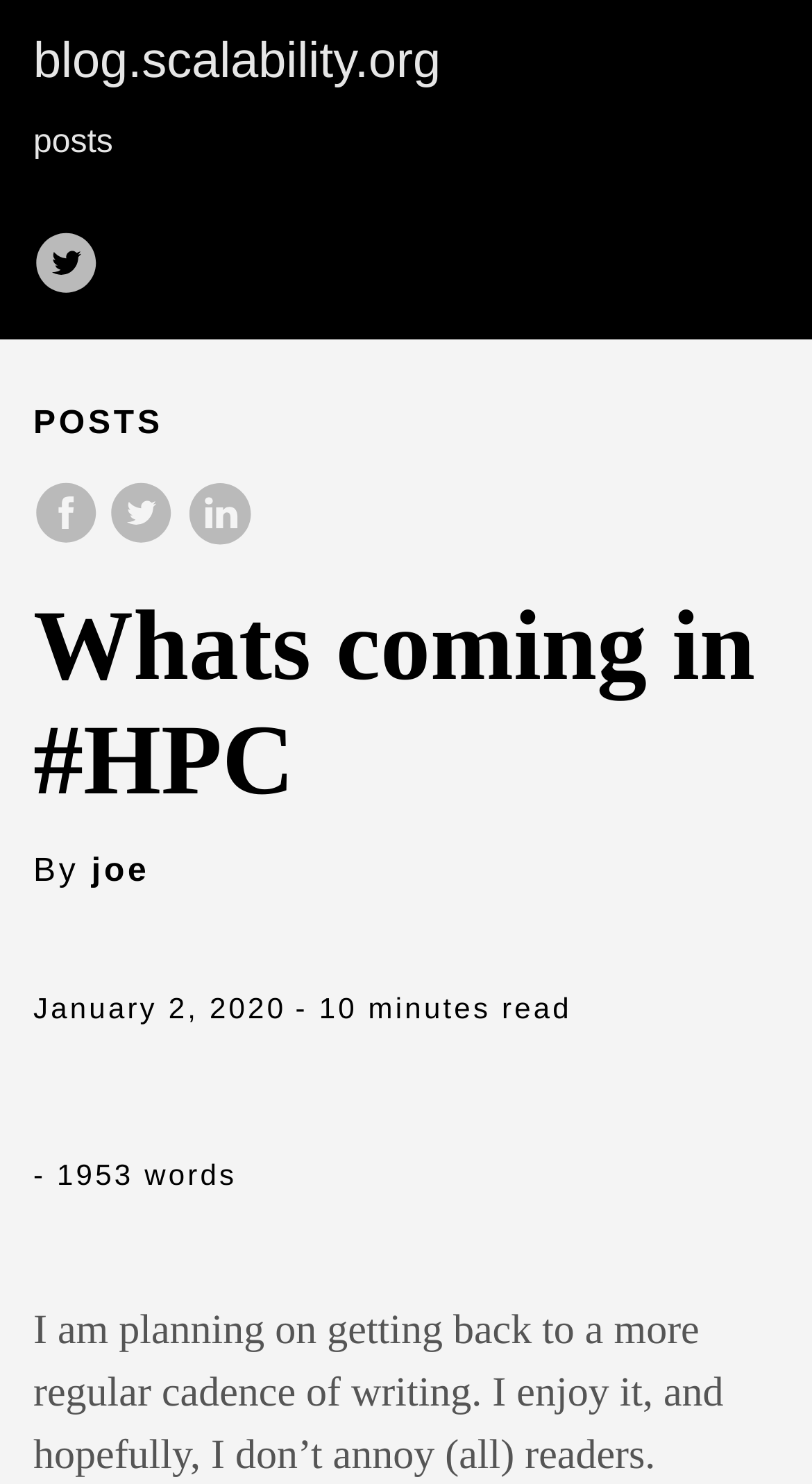What is the number of words in the post?
Answer the question with as much detail as you can, using the image as a reference.

The number of words in the post is mentioned in the text '- 1953 words' which is located below the main heading 'Whats coming in #HPC'.